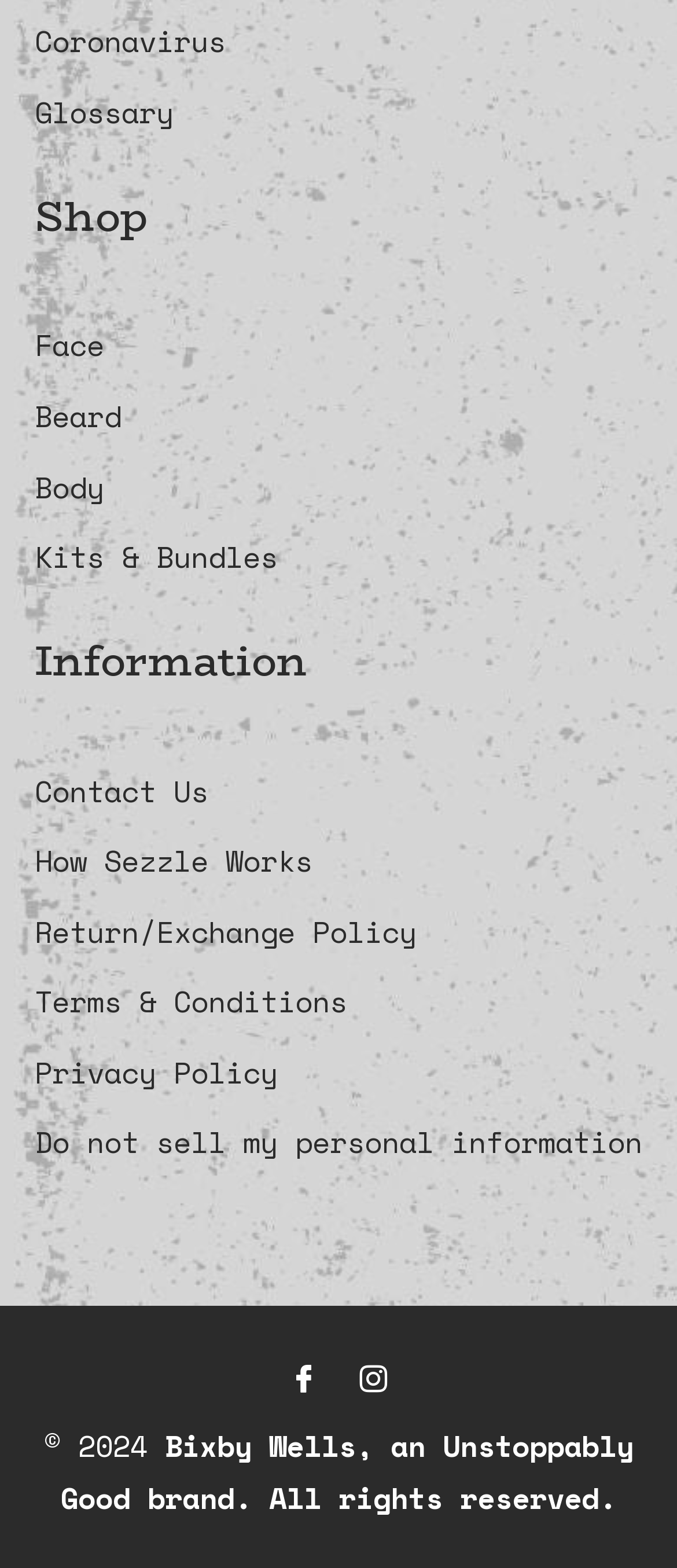What is the copyright year?
Use the information from the screenshot to give a comprehensive response to the question.

The StaticText element '© 2024' indicates that the copyright year is 2024, suggesting that the content on the webpage is owned by the company and is protected by copyright law.